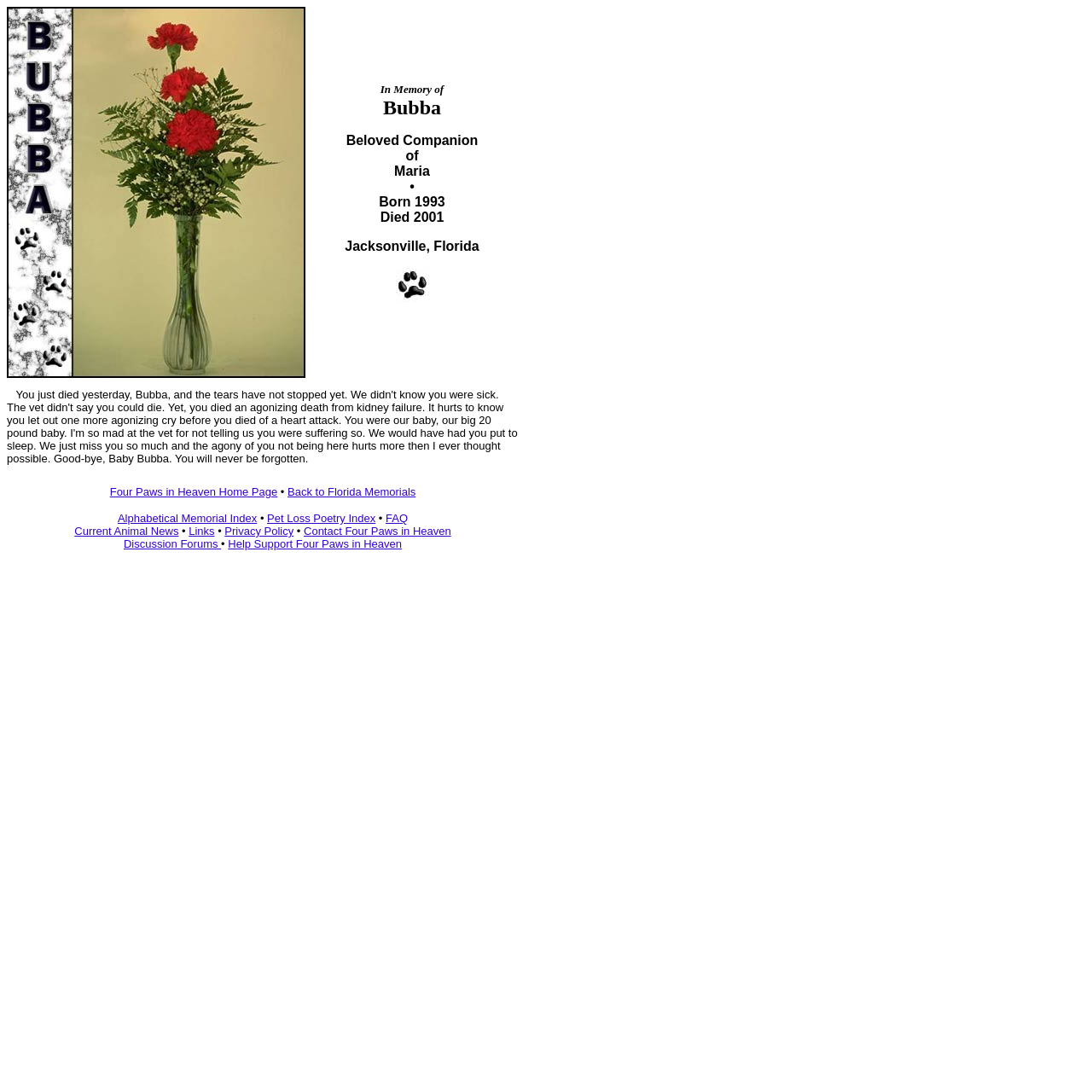Is there a message from the cat's owner?
Please provide an in-depth and detailed response to the question.

There is a message from the cat's owner, Maria, which expresses her grief and sadness at the loss of her beloved pet, Bubba.